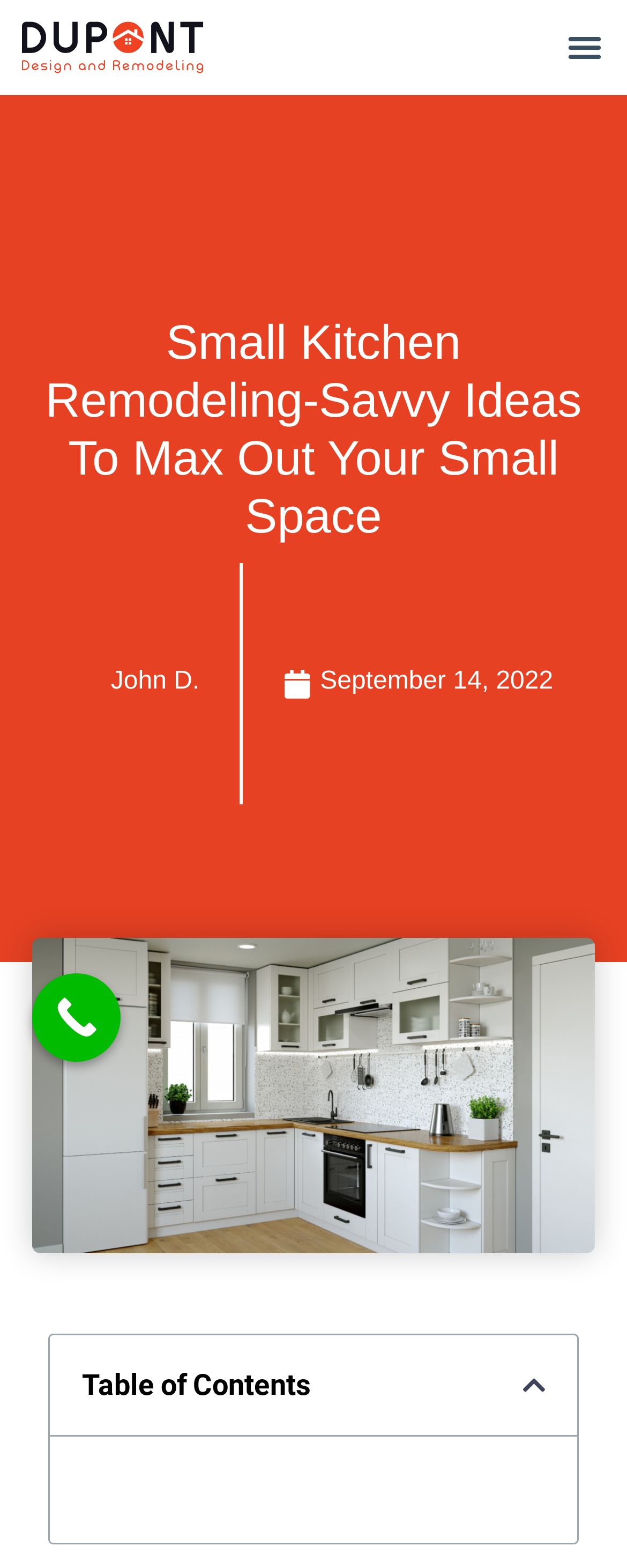Who is the author of the article?
Give a single word or phrase answer based on the content of the image.

John D.